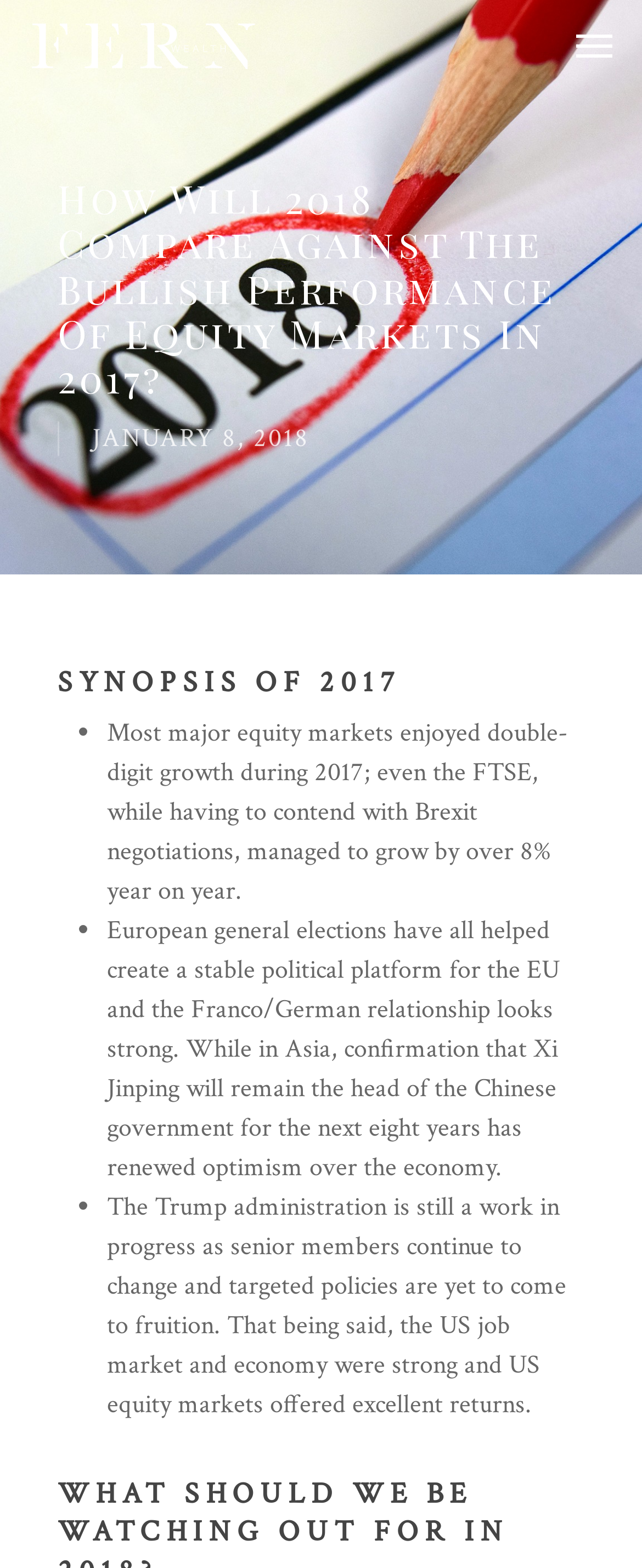Identify the bounding box for the UI element described as: "alt="Fern Wealth GmbH"". Ensure the coordinates are four float numbers between 0 and 1, formatted as [left, top, right, bottom].

[0.046, 0.013, 0.399, 0.044]